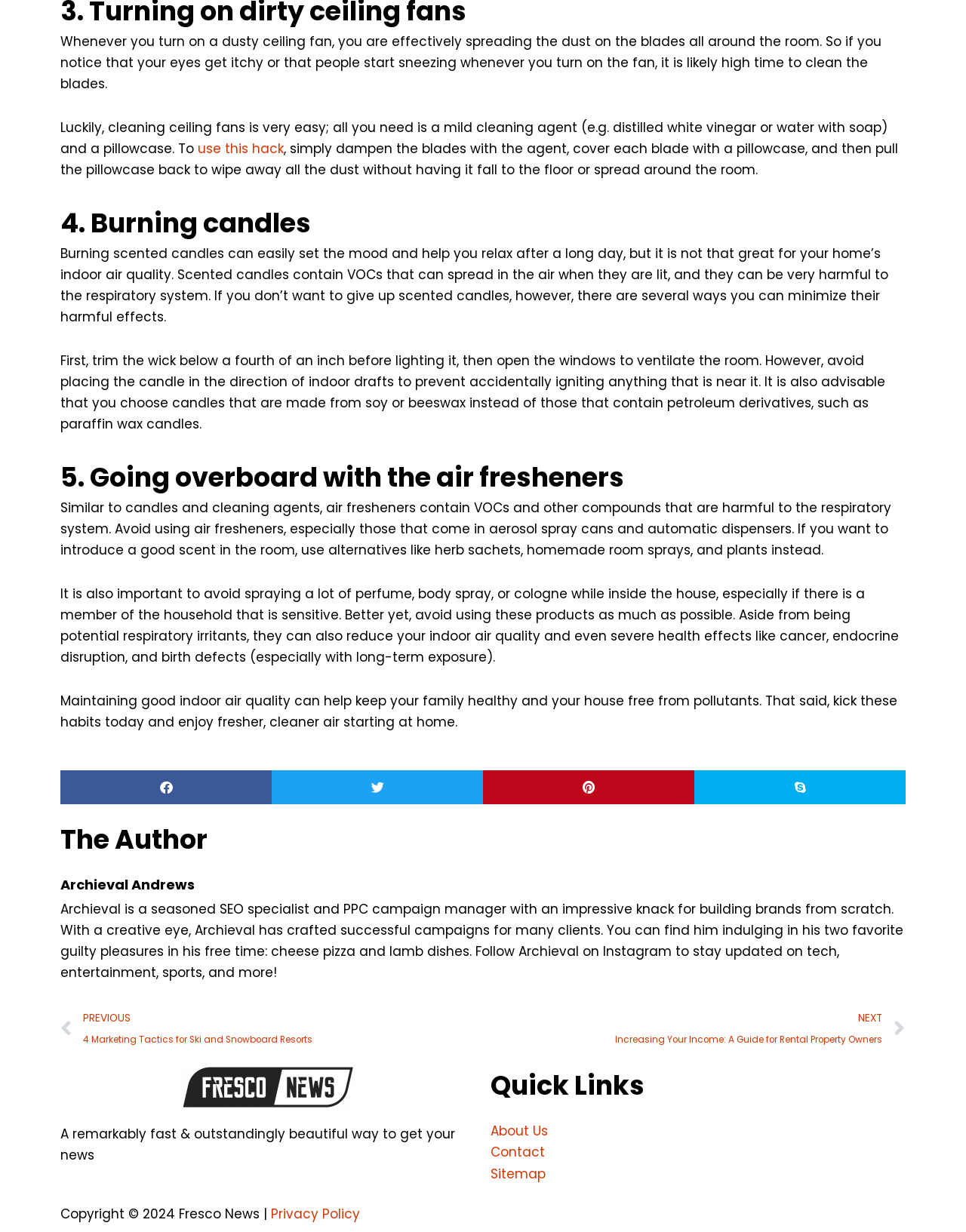Provide the bounding box coordinates for the UI element described in this sentence: "aria-label="Share on pinterest"". The coordinates should be four float values between 0 and 1, i.e., [left, top, right, bottom].

[0.5, 0.625, 0.719, 0.653]